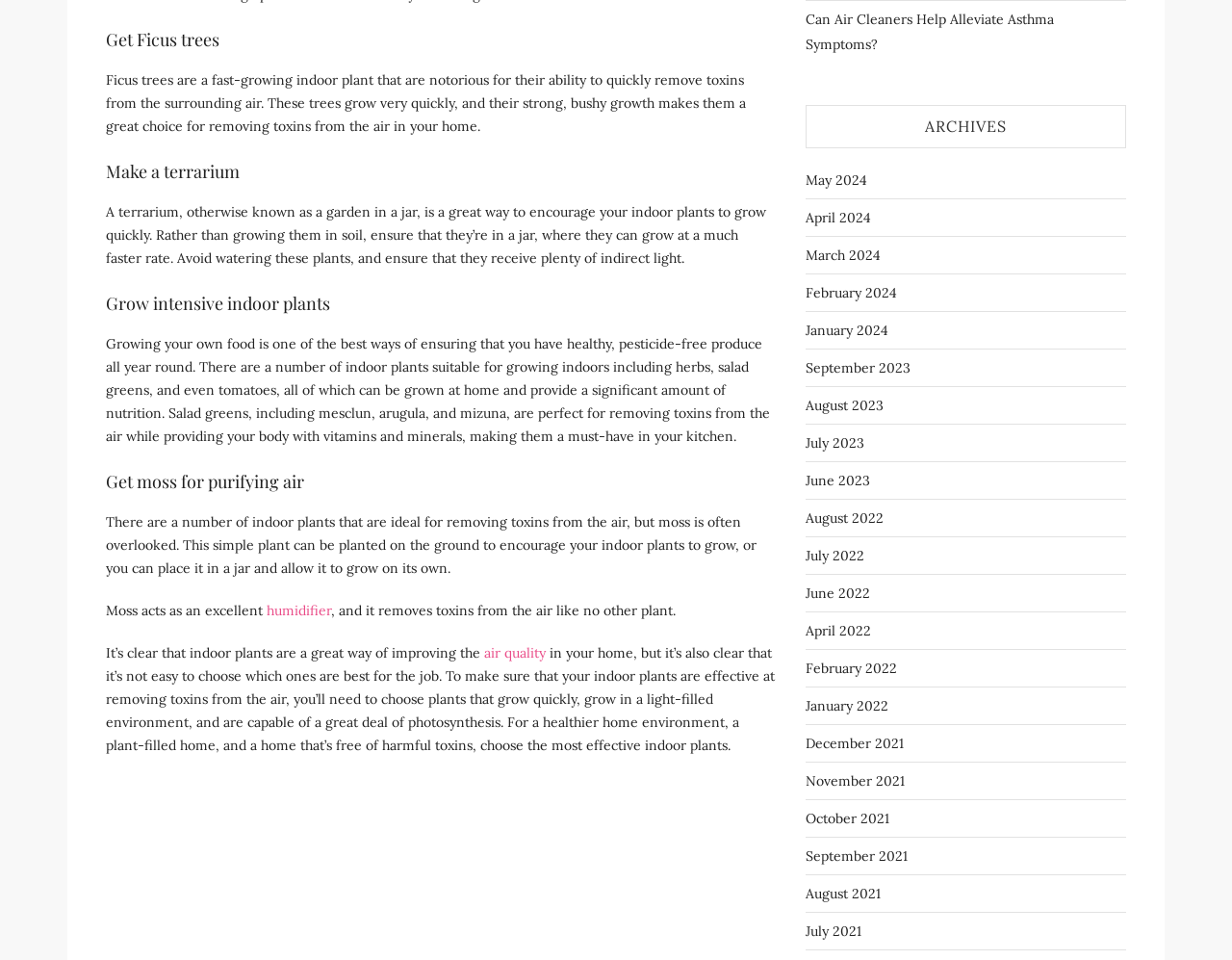What is the purpose of growing intensive indoor plants?
Please give a detailed and elaborate answer to the question based on the image.

According to the webpage, growing intensive indoor plants, such as herbs, salad greens, and tomatoes, is a great way to ensure a steady supply of healthy, pesticide-free produce all year round.